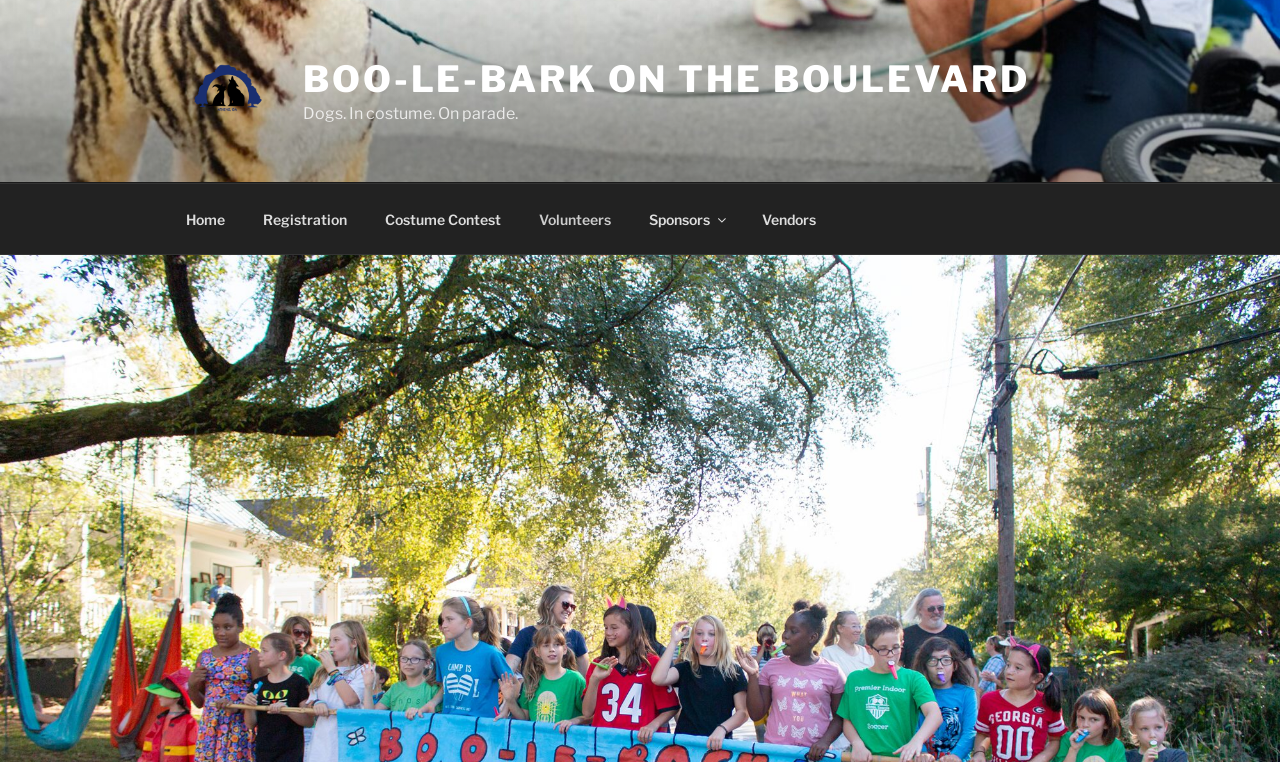With reference to the screenshot, provide a detailed response to the question below:
What is the purpose of the 'Volunteers' link?

The 'Volunteers' link is part of the top menu navigation, and its purpose is likely to allow users to sign up or learn more about volunteering for the event, which is a parade featuring dogs in costume.